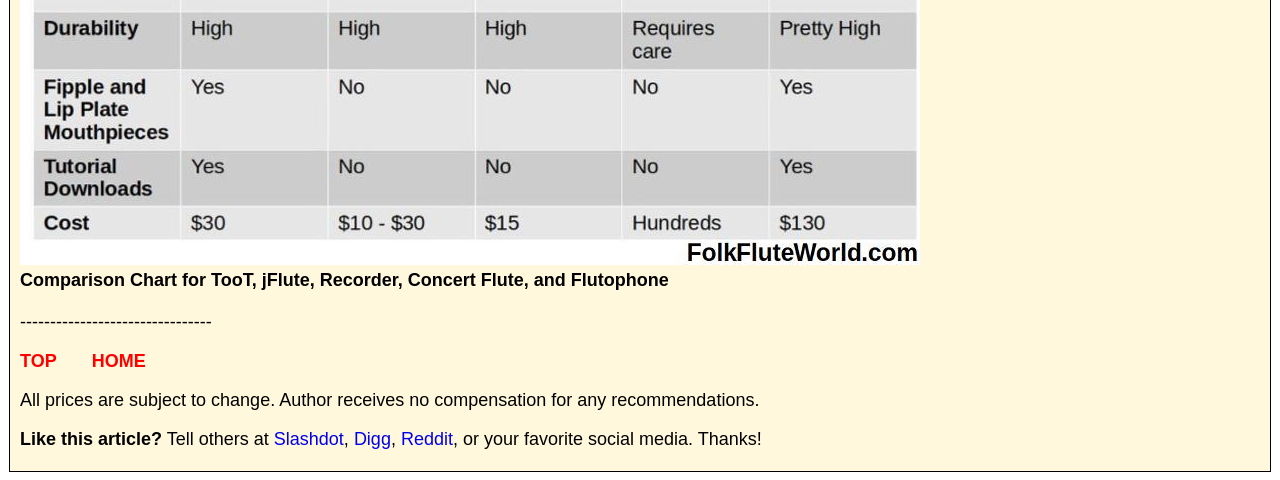Give a concise answer using one word or a phrase to the following question:
What is the theme of the article?

Musical instruments